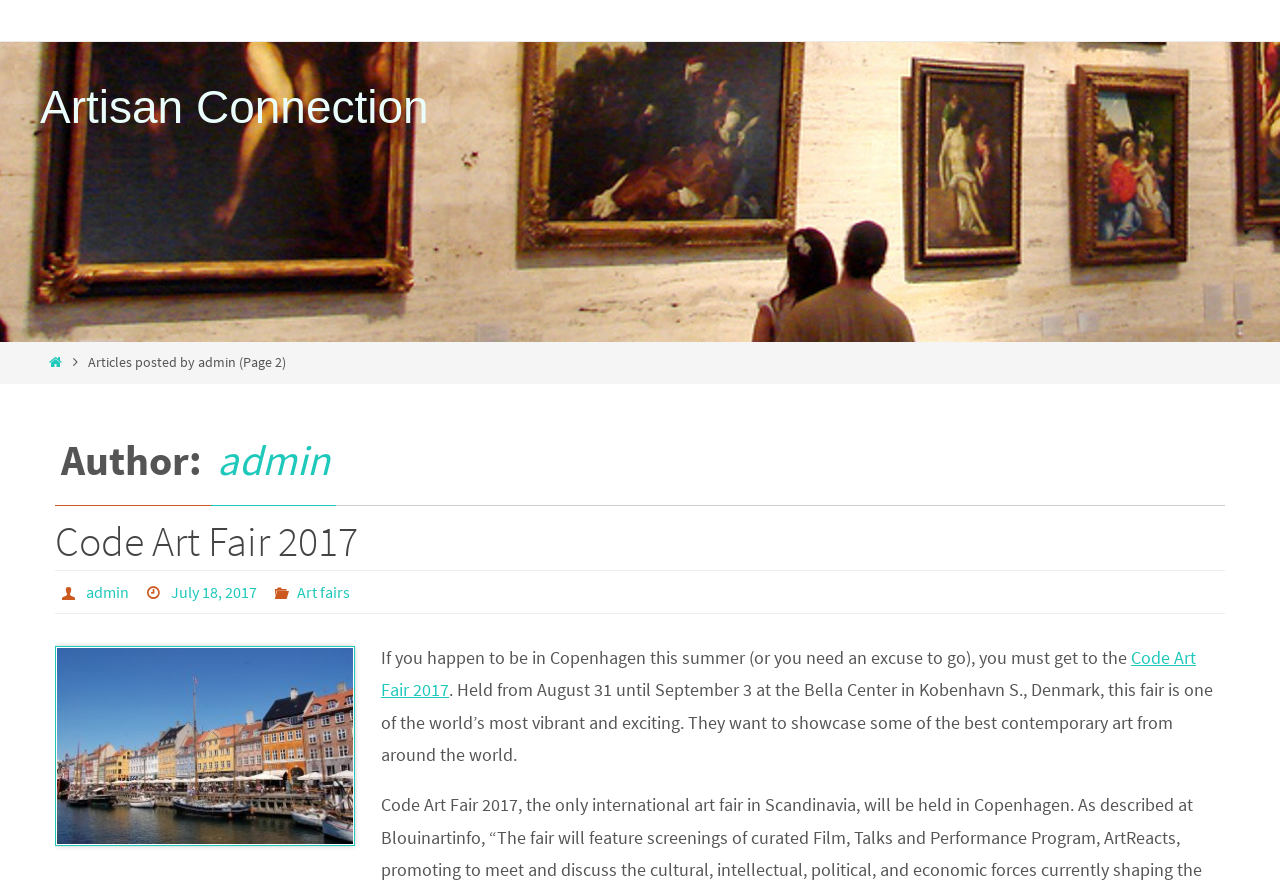What is the date of the event?
Please answer the question with as much detail as possible using the screenshot.

The date of the event can be found in the article body, which mentions that the event is being held from August 31 until September 3.